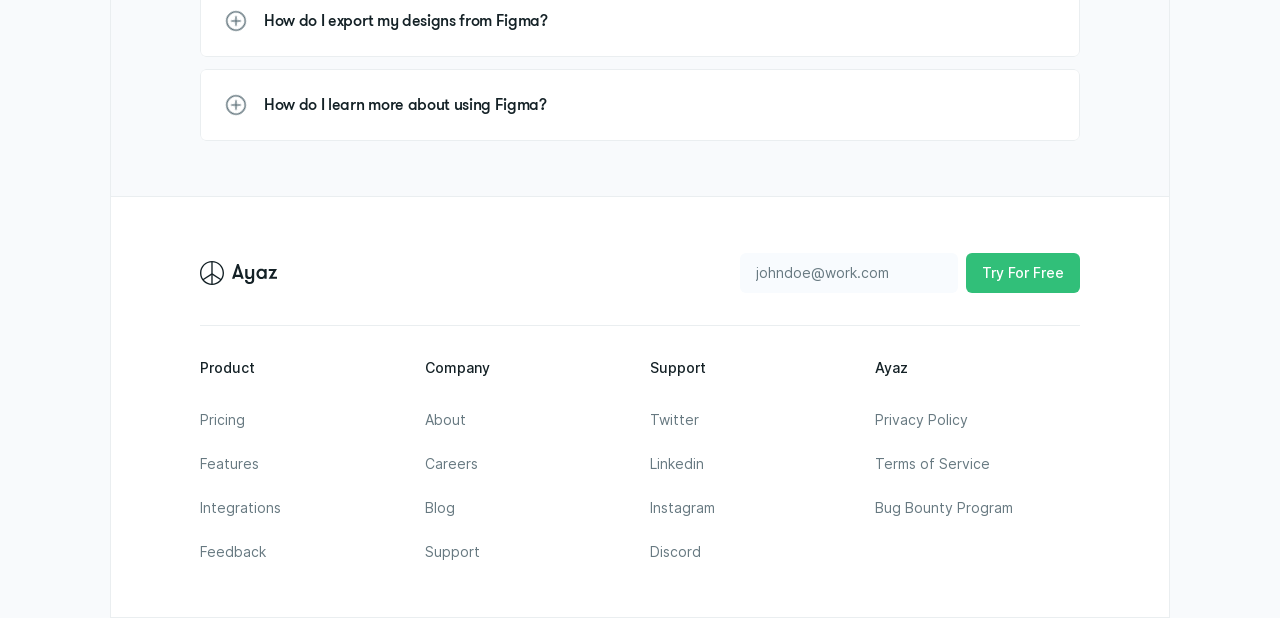Answer the question in one word or a short phrase:
What is the link text of the first link under the 'Company' category?

About